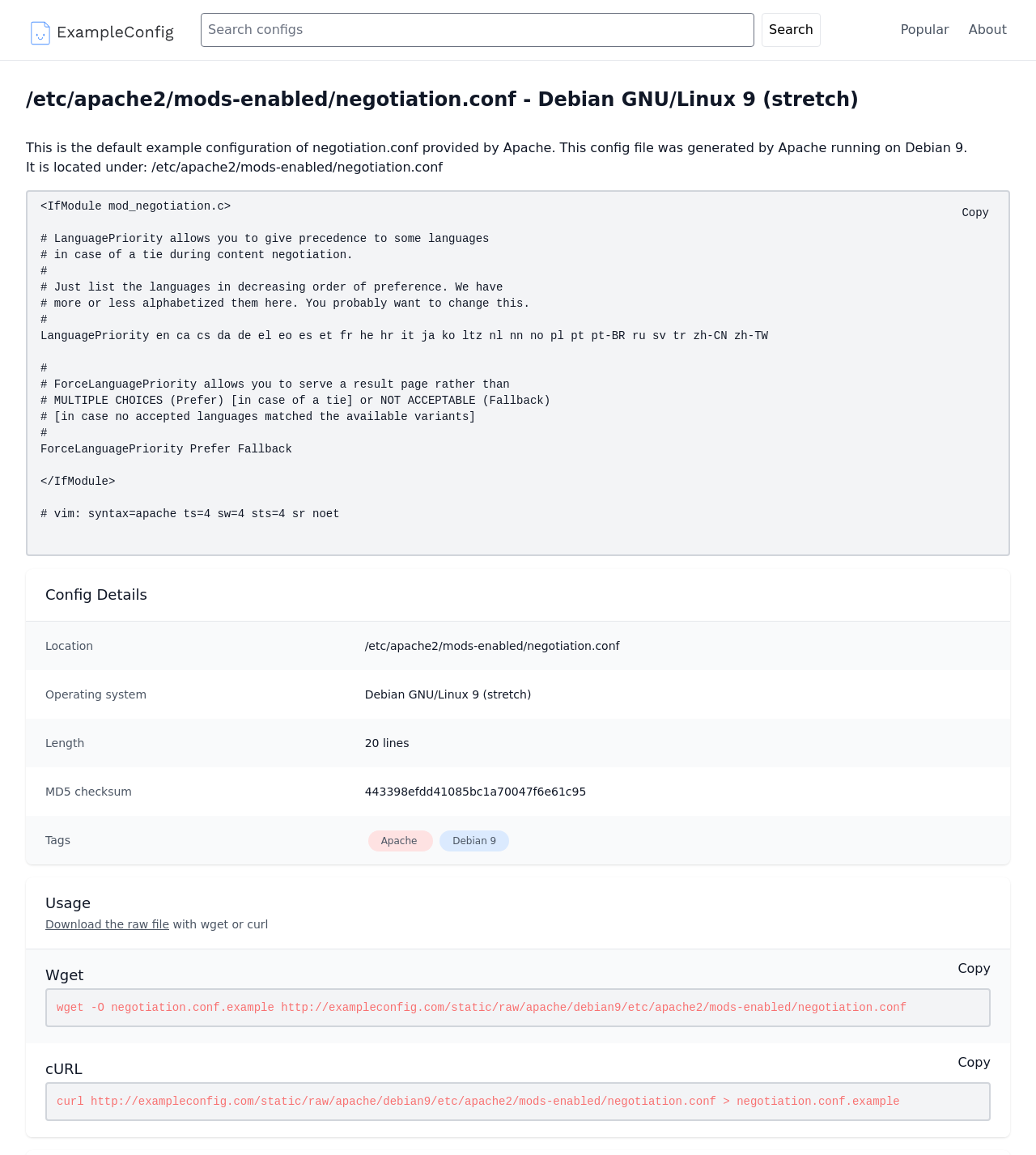Return the bounding box coordinates of the UI element that corresponds to this description: "Home". The coordinates must be given as four float numbers in the range of 0 and 1, [left, top, right, bottom].

None